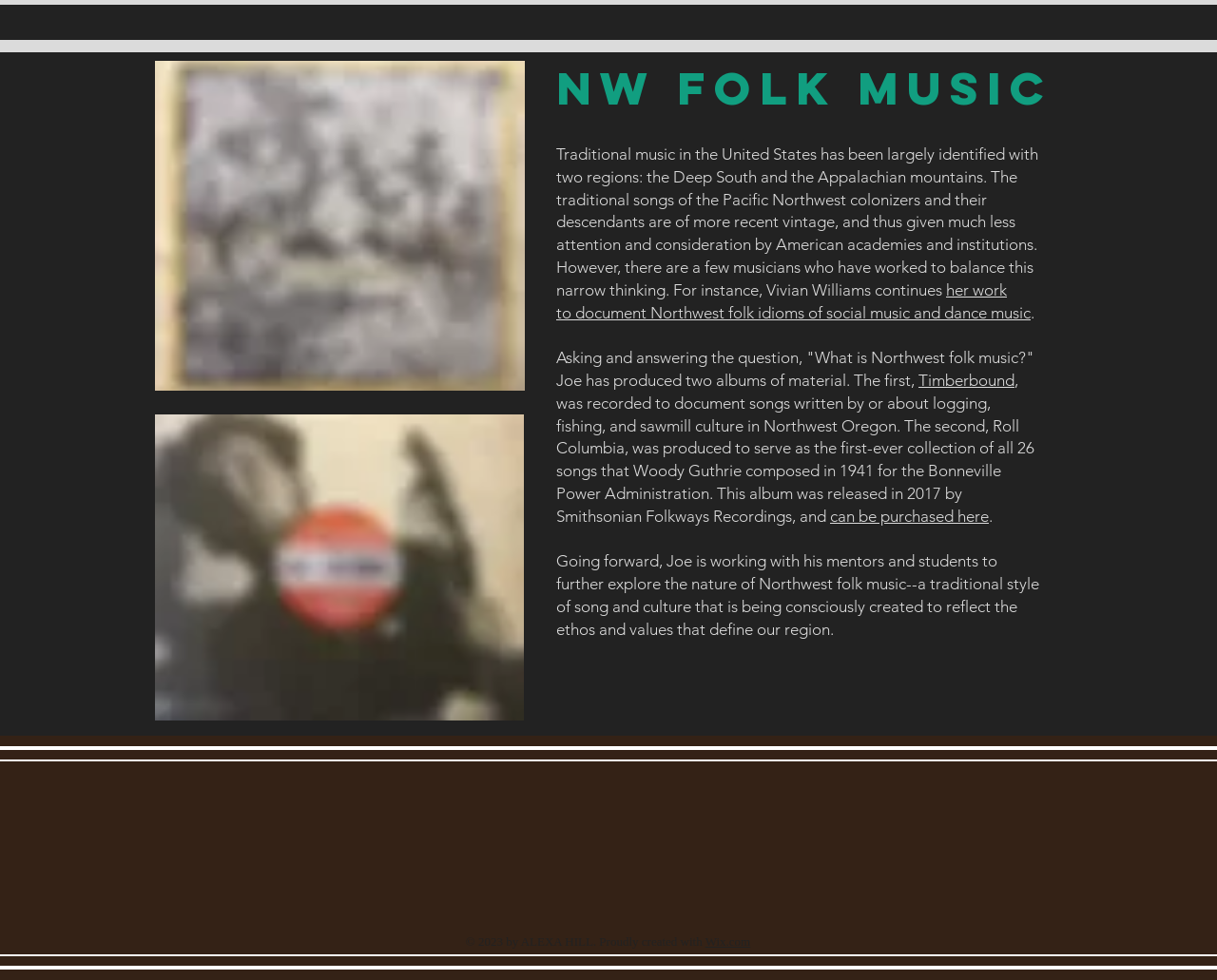Based on the image, please respond to the question with as much detail as possible:
What is the main topic of this webpage?

The main topic of this webpage is NW Folk Music, which can be inferred from the heading 'NW Folk Music' and the content that discusses traditional music in the Pacific Northwest region.